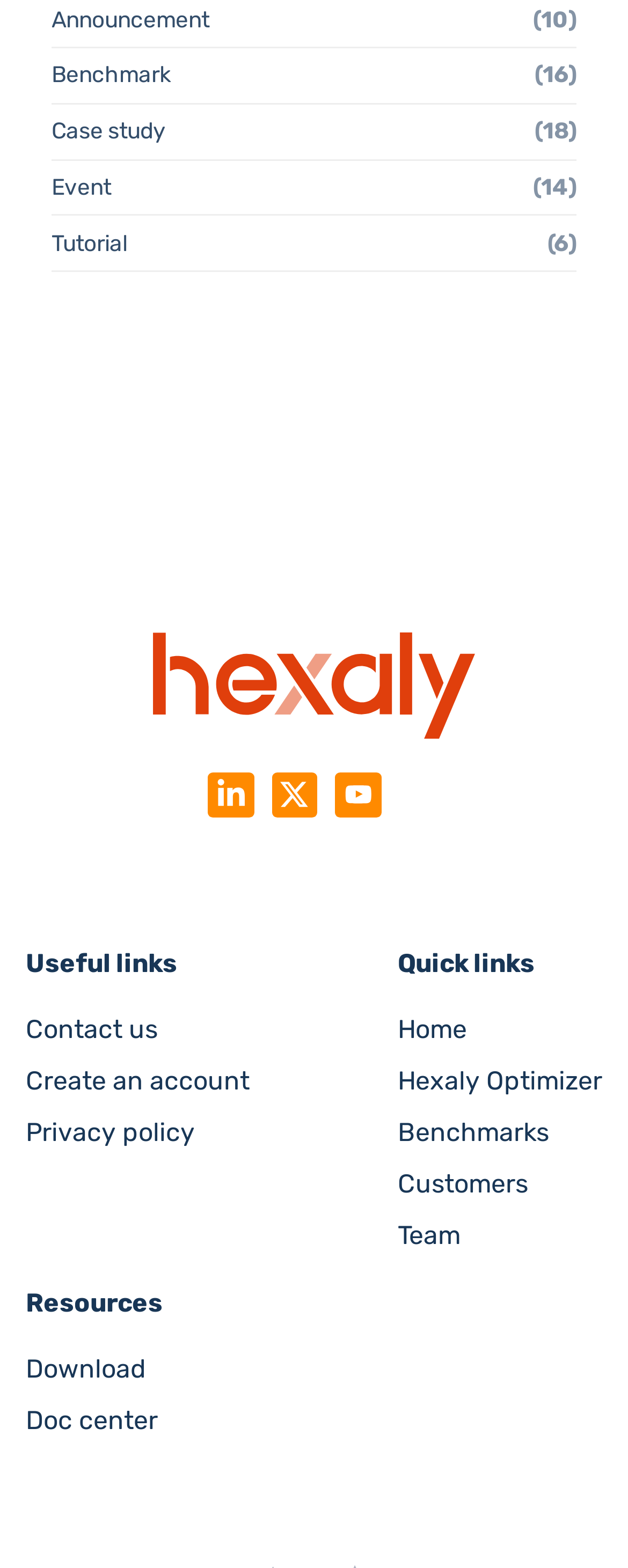Please identify the coordinates of the bounding box that should be clicked to fulfill this instruction: "Download a resource".

[0.041, 0.863, 0.233, 0.882]